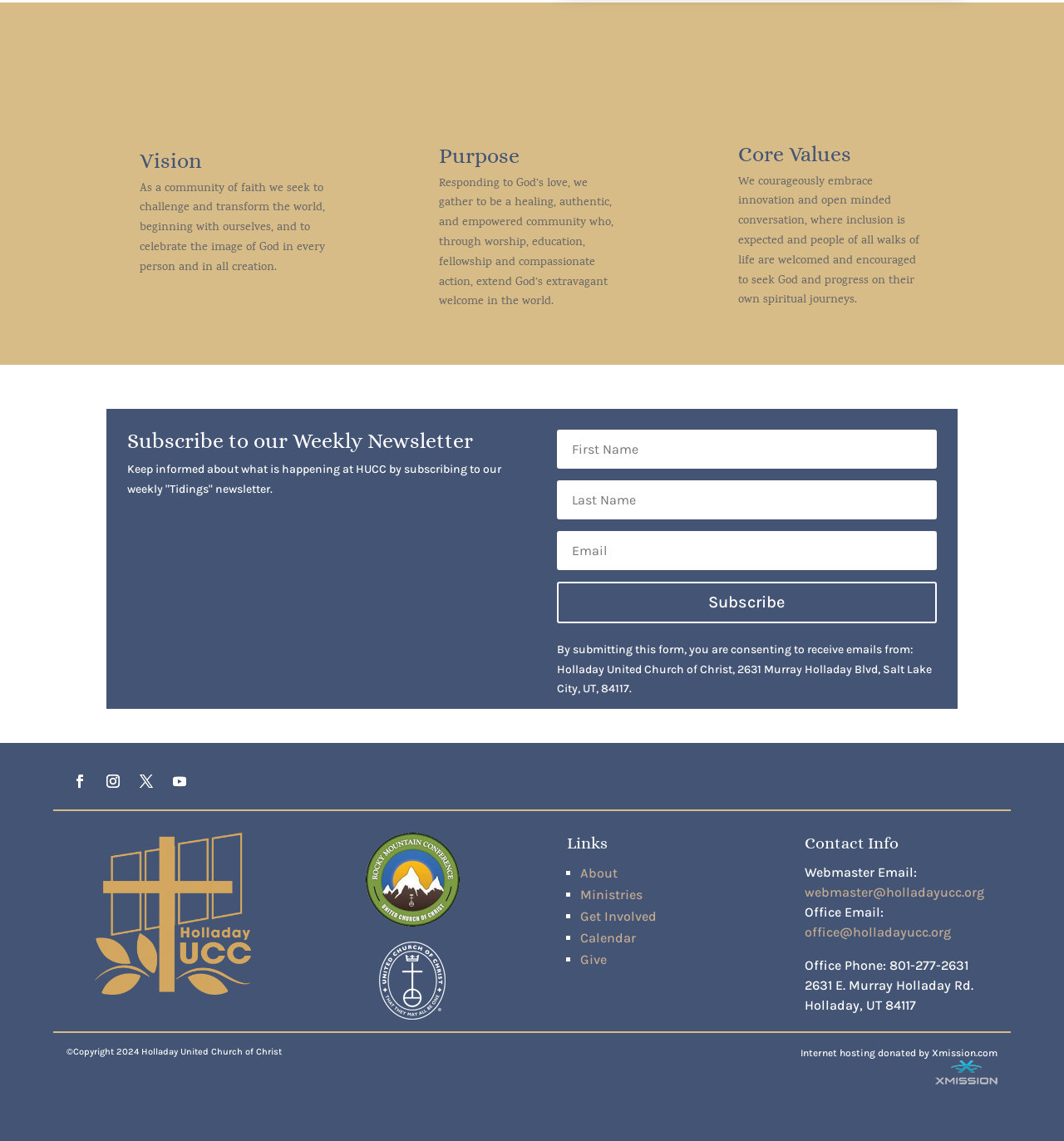Please identify the bounding box coordinates of the element's region that I should click in order to complete the following instruction: "Visit the About page". The bounding box coordinates consist of four float numbers between 0 and 1, i.e., [left, top, right, bottom].

[0.545, 0.758, 0.58, 0.772]